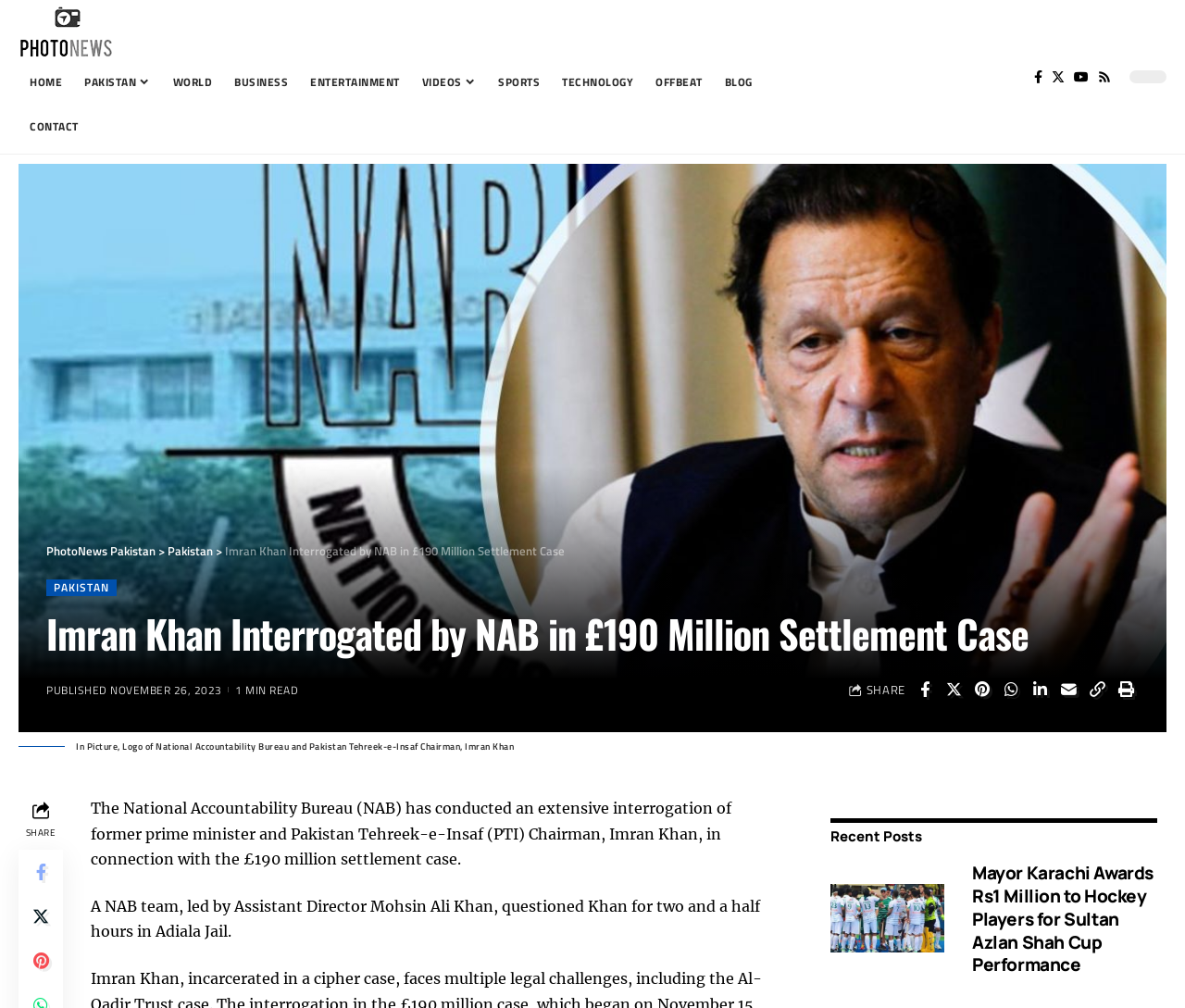What is the title of the main article?
Look at the image and answer the question using a single word or phrase.

Imran Khan Interrogated by NAB in £190 Million Settlement Case